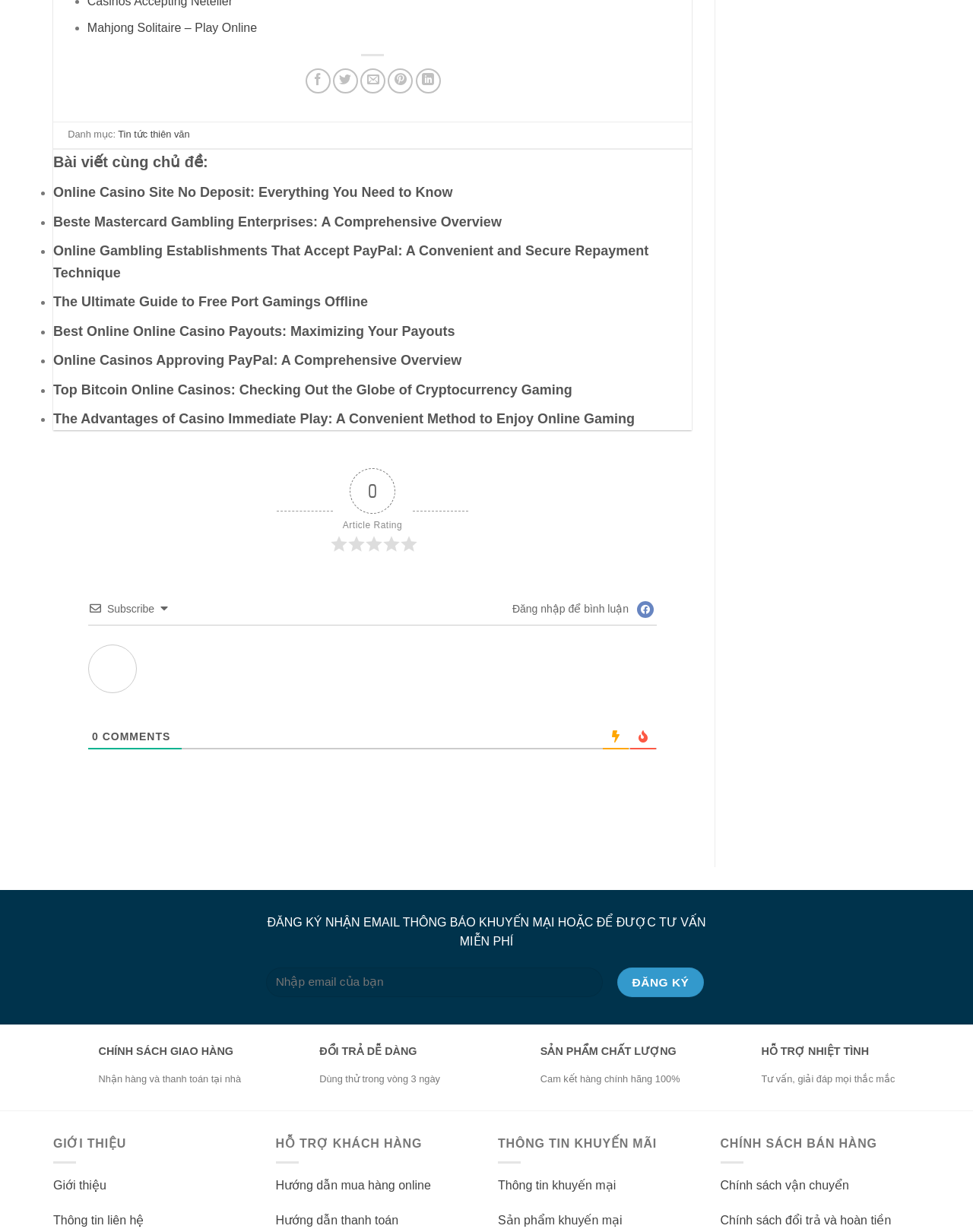Please identify the bounding box coordinates of the element I need to click to follow this instruction: "Read the 'CHÍNH SÁCH GIAO HÀNG' policy".

[0.101, 0.844, 0.265, 0.862]